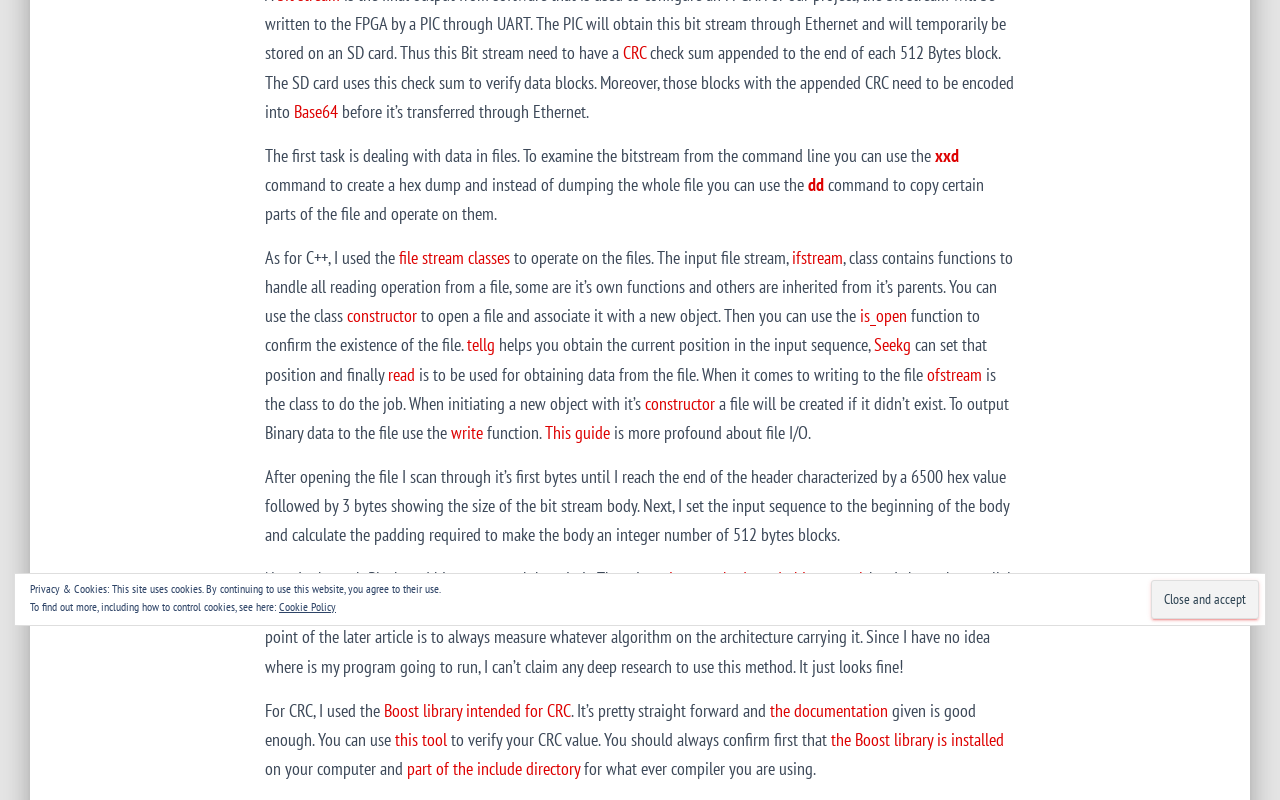Based on the provided description, "ofstream", find the bounding box of the corresponding UI element in the screenshot.

[0.724, 0.453, 0.767, 0.482]